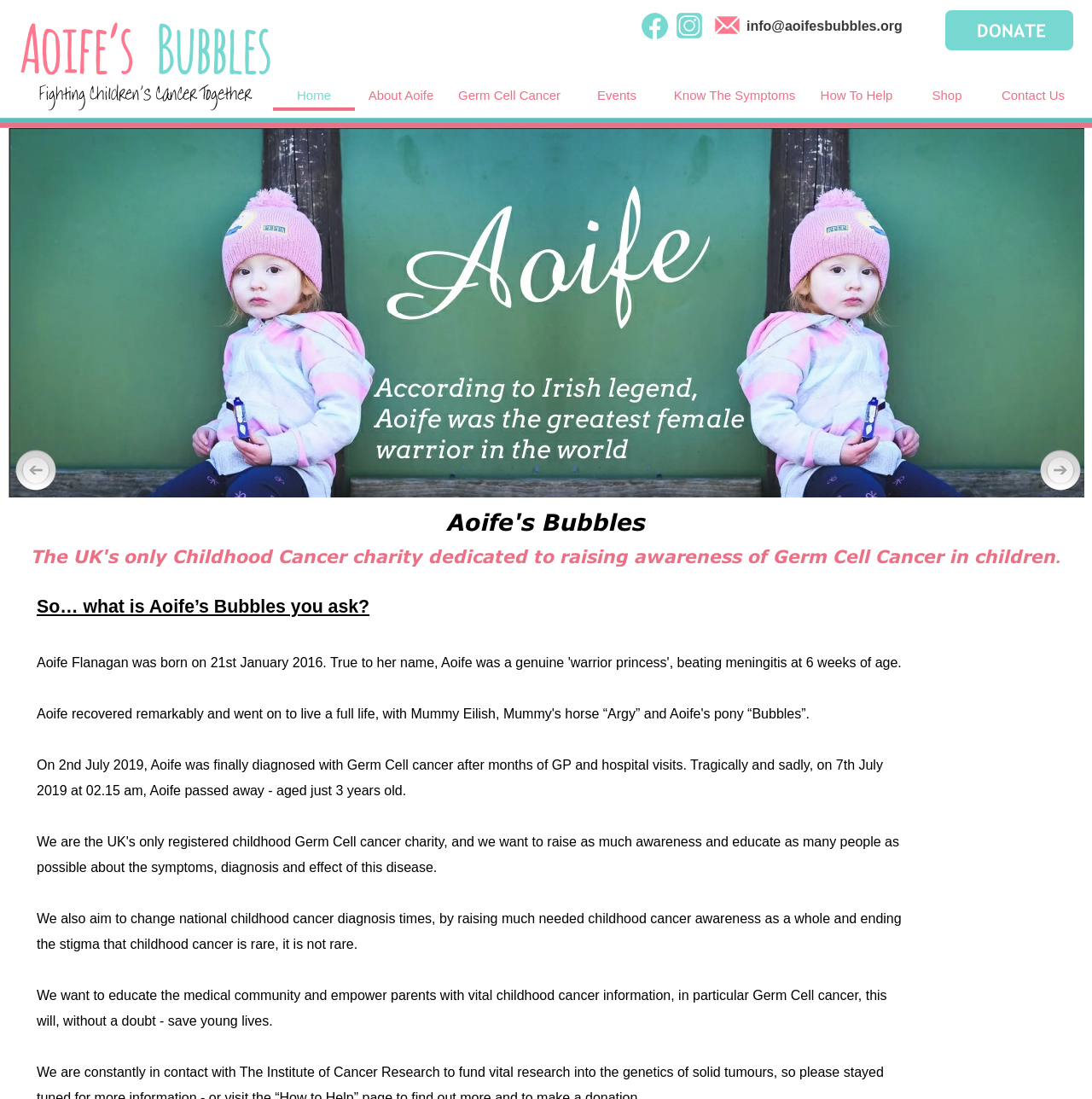Locate the bounding box coordinates of the element you need to click to accomplish the task described by this instruction: "Click the 'info@aoifesbubbles.org' email link".

[0.684, 0.017, 0.826, 0.03]